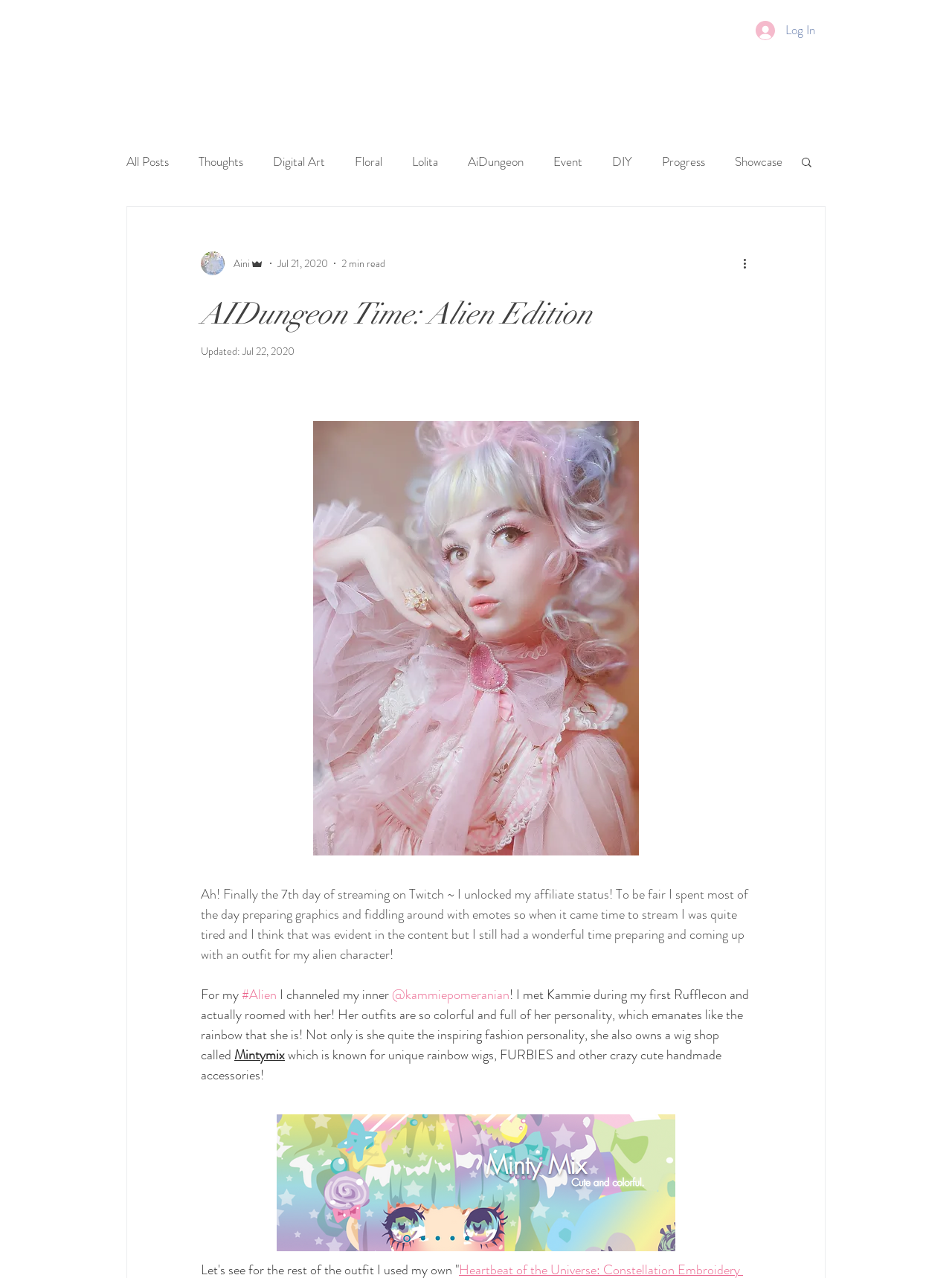What is the name of the logo in the top left corner?
Analyze the screenshot and provide a detailed answer to the question.

I found the answer by looking at the image element with the bounding box coordinates [0.125, 0.001, 0.275, 0.101] and OCR text 'Aini Logo Transparent'.